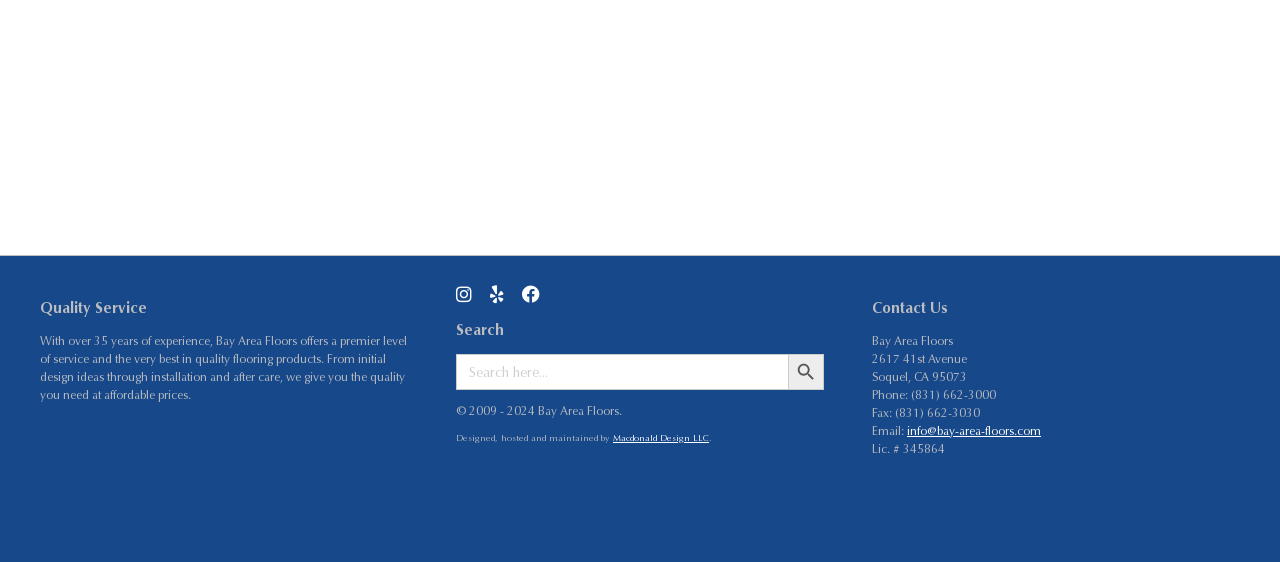What is the fax number?
Based on the screenshot, respond with a single word or phrase.

(831) 662-3030